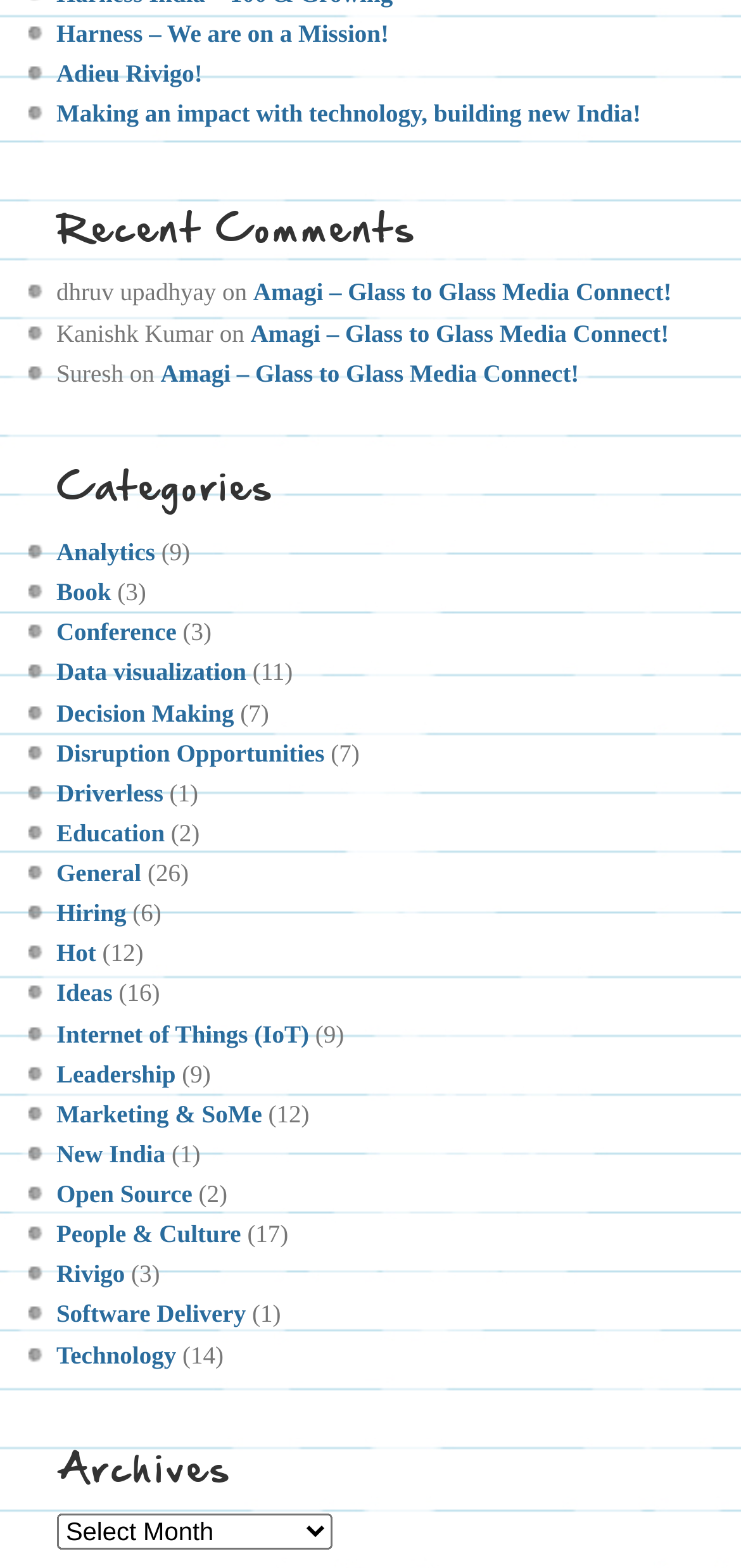Can you specify the bounding box coordinates for the region that should be clicked to fulfill this instruction: "Click on 'Harness – We are on a Mission!' link".

[0.076, 0.012, 0.525, 0.03]